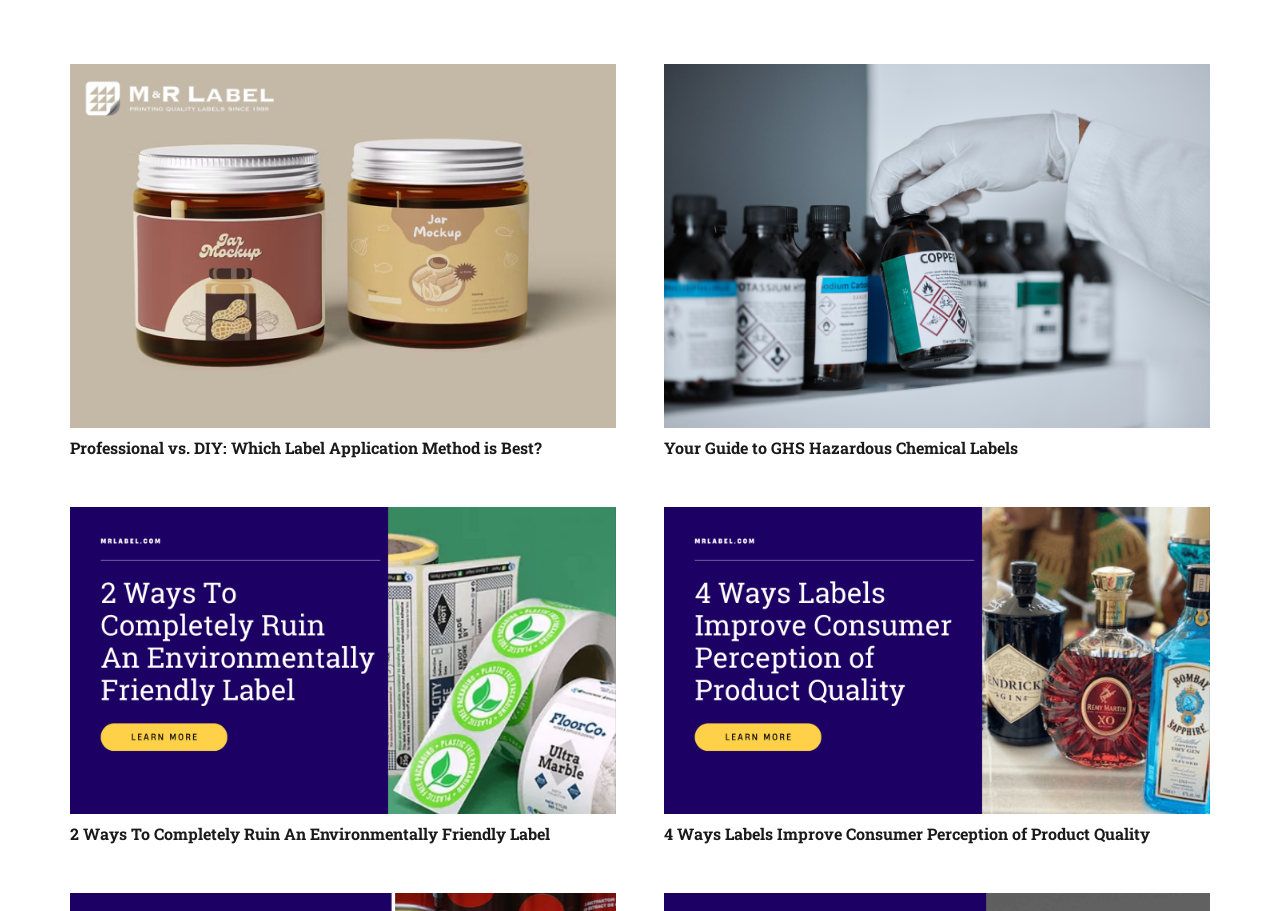Pinpoint the bounding box coordinates of the element that must be clicked to accomplish the following instruction: "Read about Professional vs. DIY label application methods". The coordinates should be in the format of four float numbers between 0 and 1, i.e., [left, top, right, bottom].

[0.055, 0.07, 0.481, 0.47]